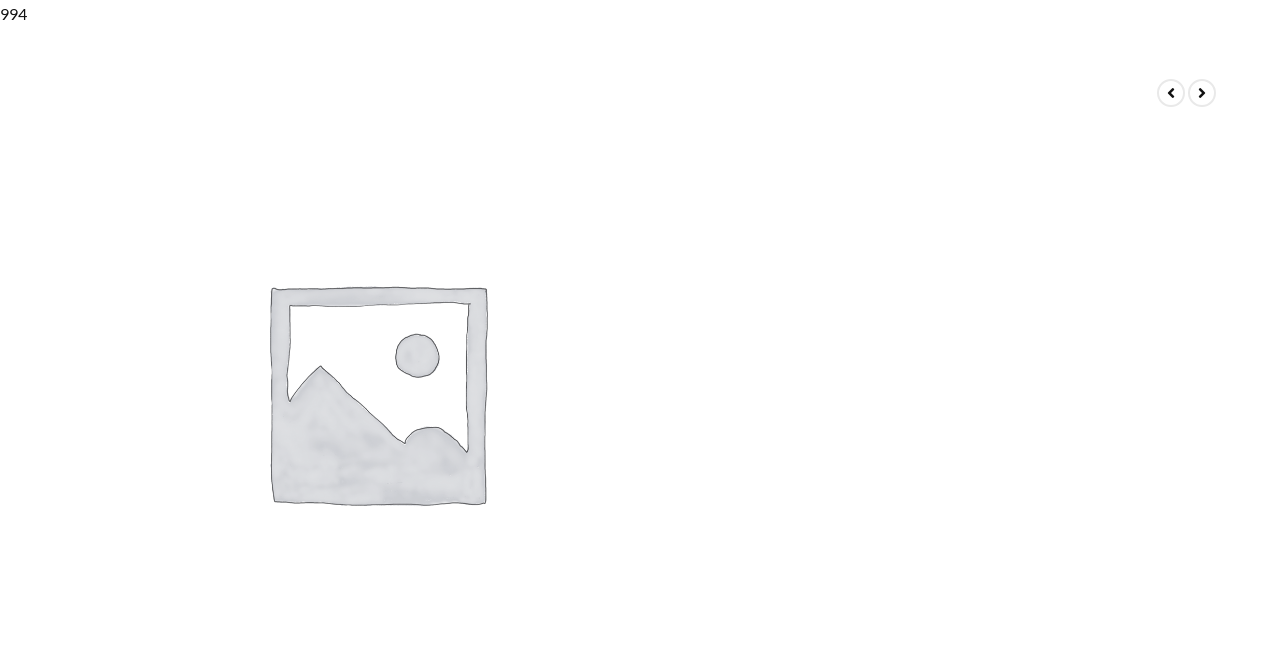Locate and provide the bounding box coordinates for the HTML element that matches this description: "aria-label="View previous product"".

[0.904, 0.121, 0.926, 0.164]